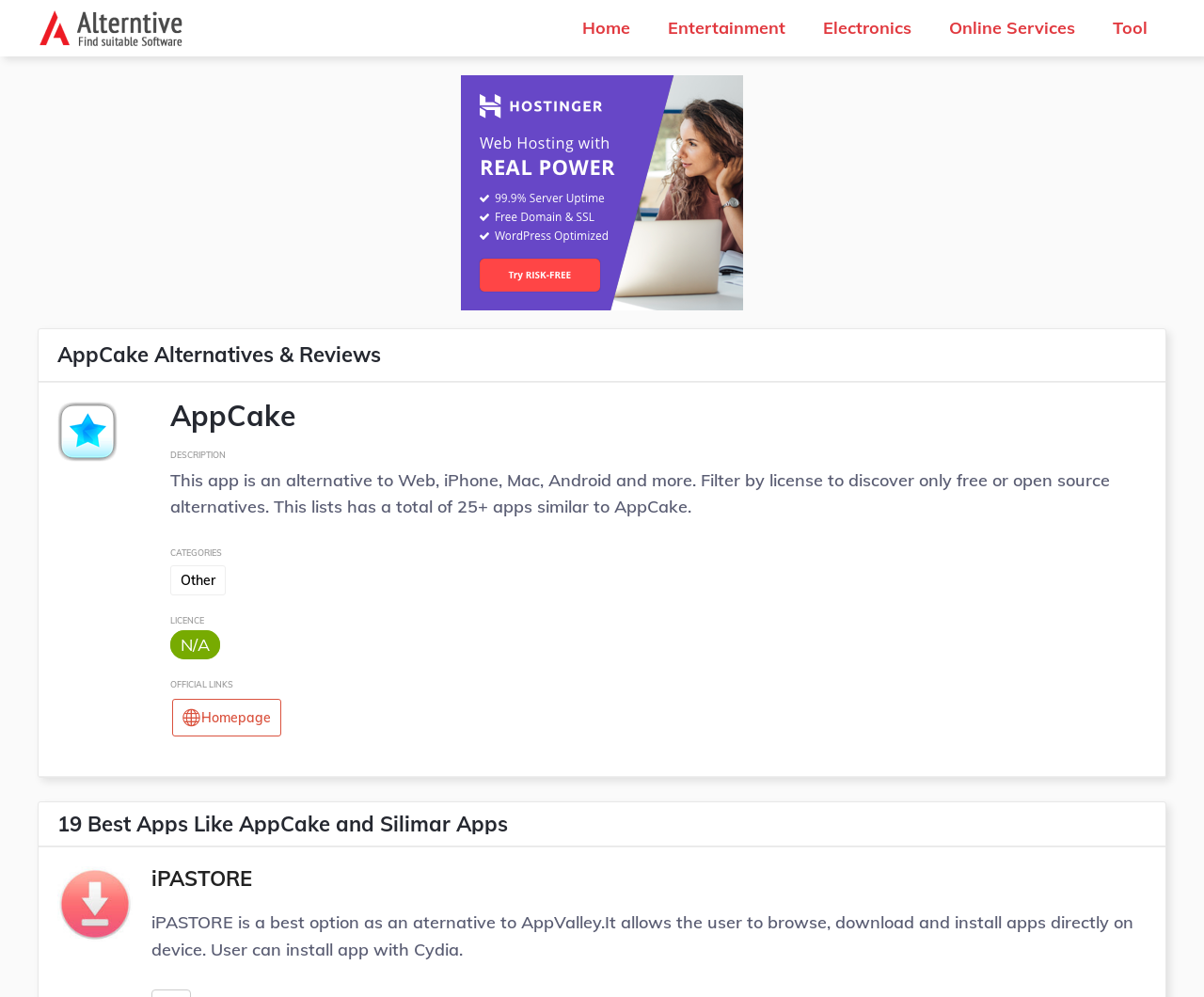Could you indicate the bounding box coordinates of the region to click in order to complete this instruction: "read AppCake description".

[0.141, 0.47, 0.922, 0.519]